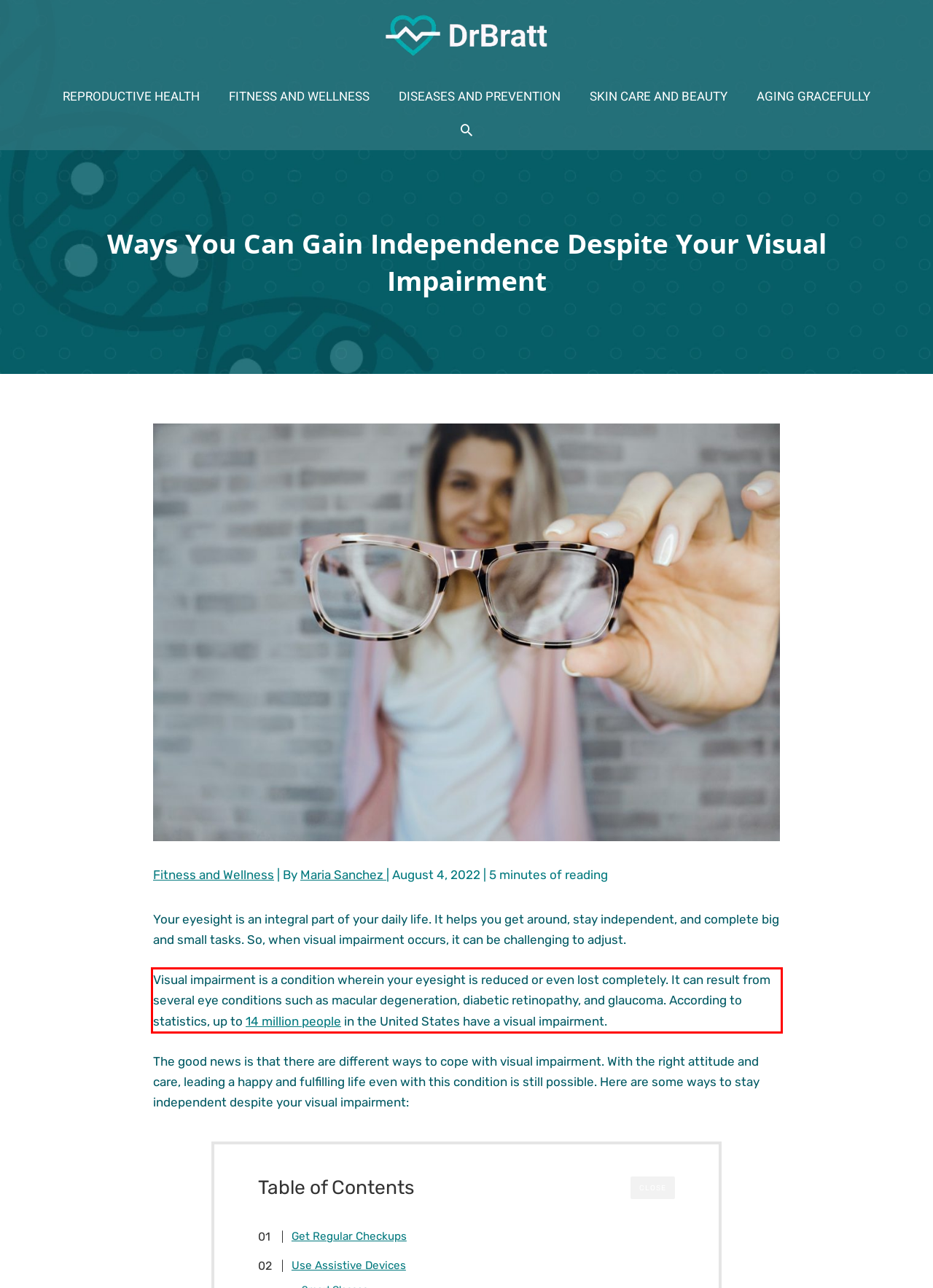Please identify and extract the text content from the UI element encased in a red bounding box on the provided webpage screenshot.

Visual impairment is a condition wherein your eyesight is reduced or even lost completely. It can result from several eye conditions such as macular degeneration, diabetic retinopathy, and glaucoma. According to statistics, up to 14 million people in the United States have a visual impairment.